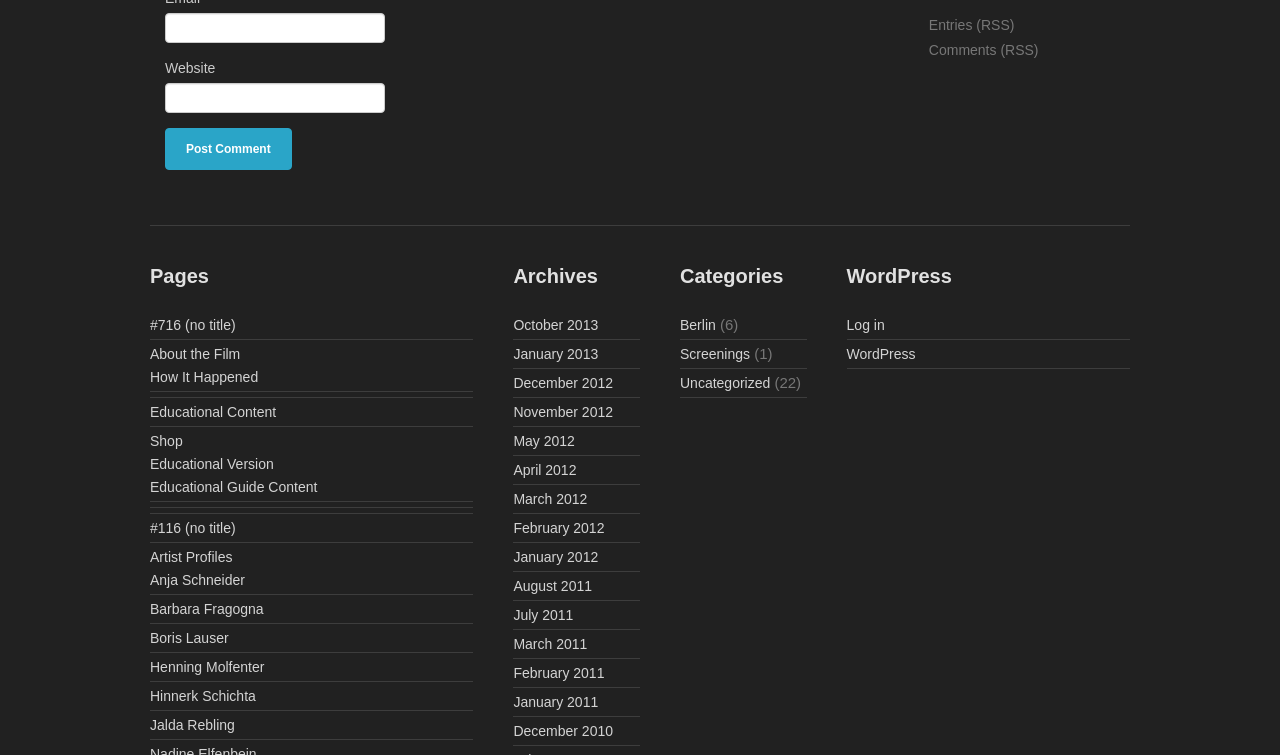Please provide a comprehensive answer to the question below using the information from the image: How many RSS links are available?

I counted the RSS links, which are 'Entries (RSS)' and 'Comments (RSS)'. There are 2 RSS links in total.